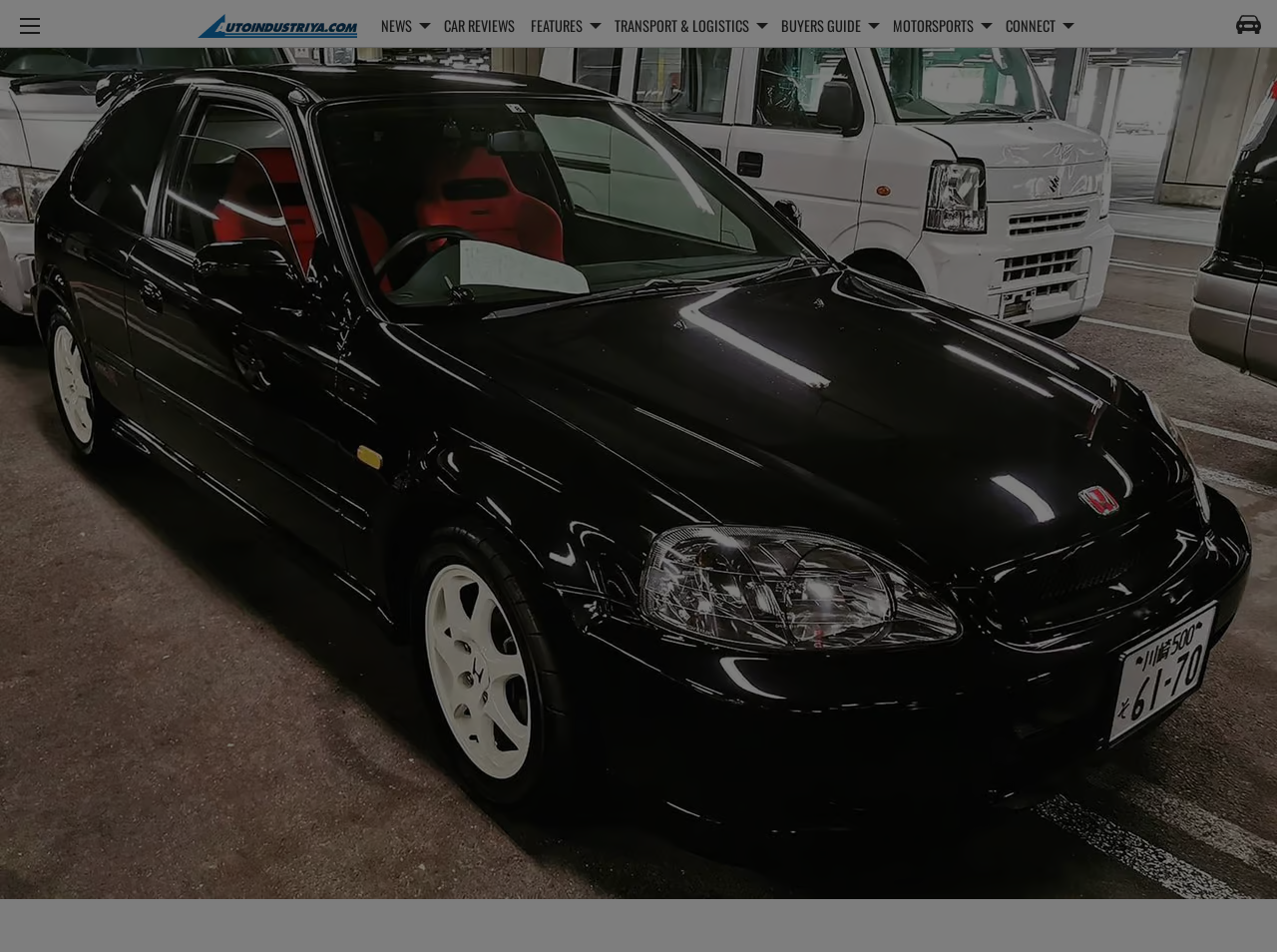Can you look at the image and give a comprehensive answer to the question:
What type of car is featured in the main image?

I looked at the main image on the webpage, which occupies most of the screen. The image has a caption or description associated with it, which mentions 'This all original Honda Civic Type R EK9 just sold for PhP 3.5M'. This suggests that the car featured in the main image is a Honda Civic Type R EK9.